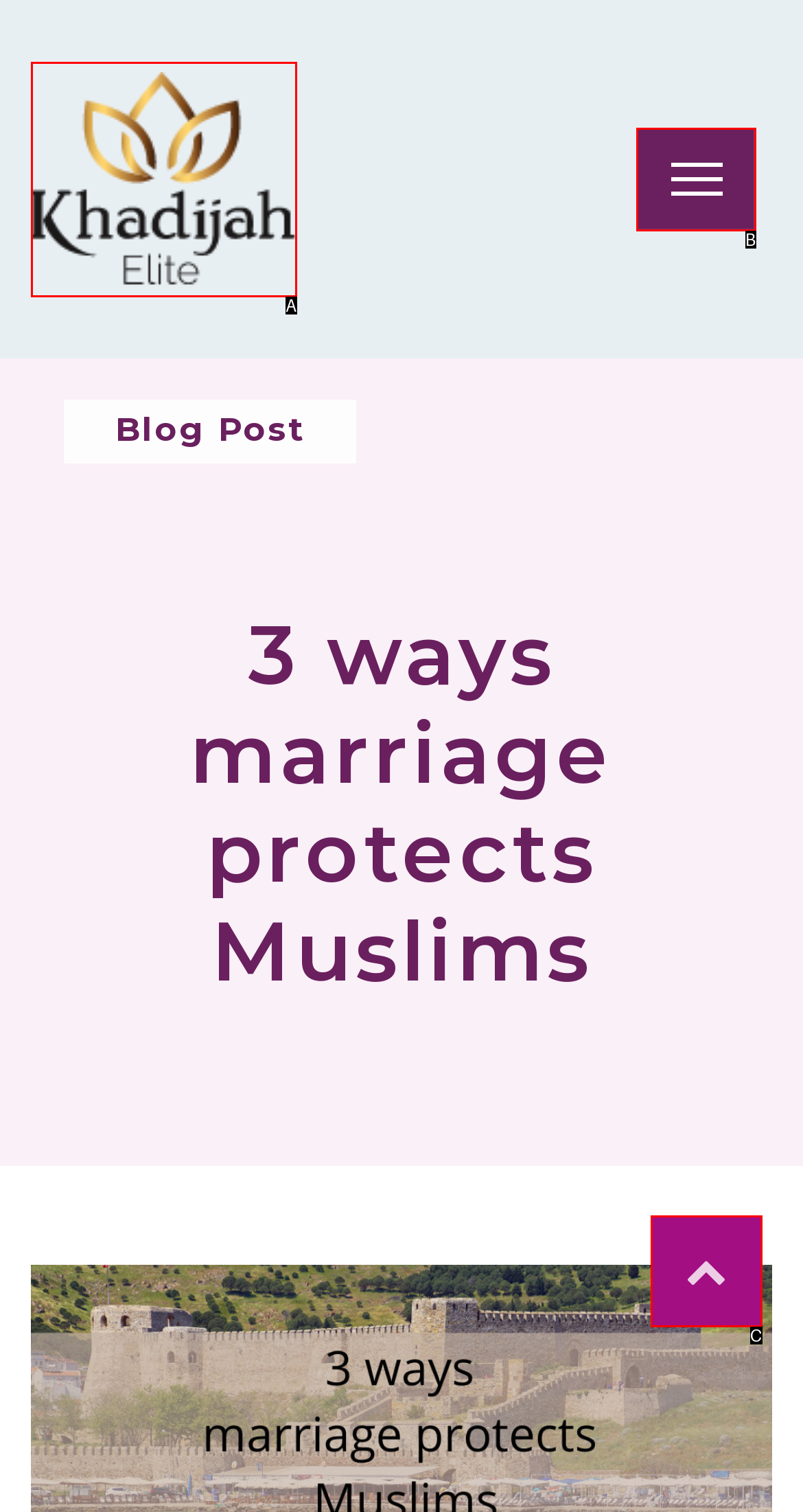Look at the description: alt="Khadijah EliteTM Logo"
Determine the letter of the matching UI element from the given choices.

A